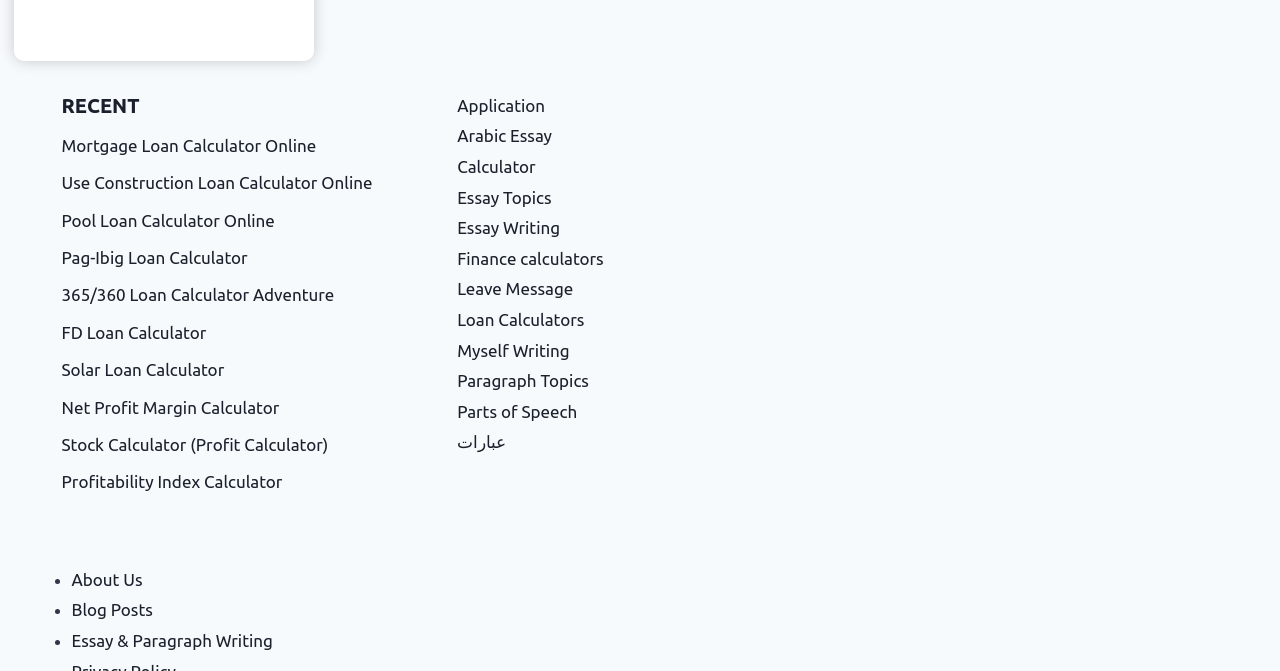Please identify the coordinates of the bounding box for the clickable region that will accomplish this instruction: "Click on Mortgage Loan Calculator Online".

[0.048, 0.202, 0.247, 0.231]